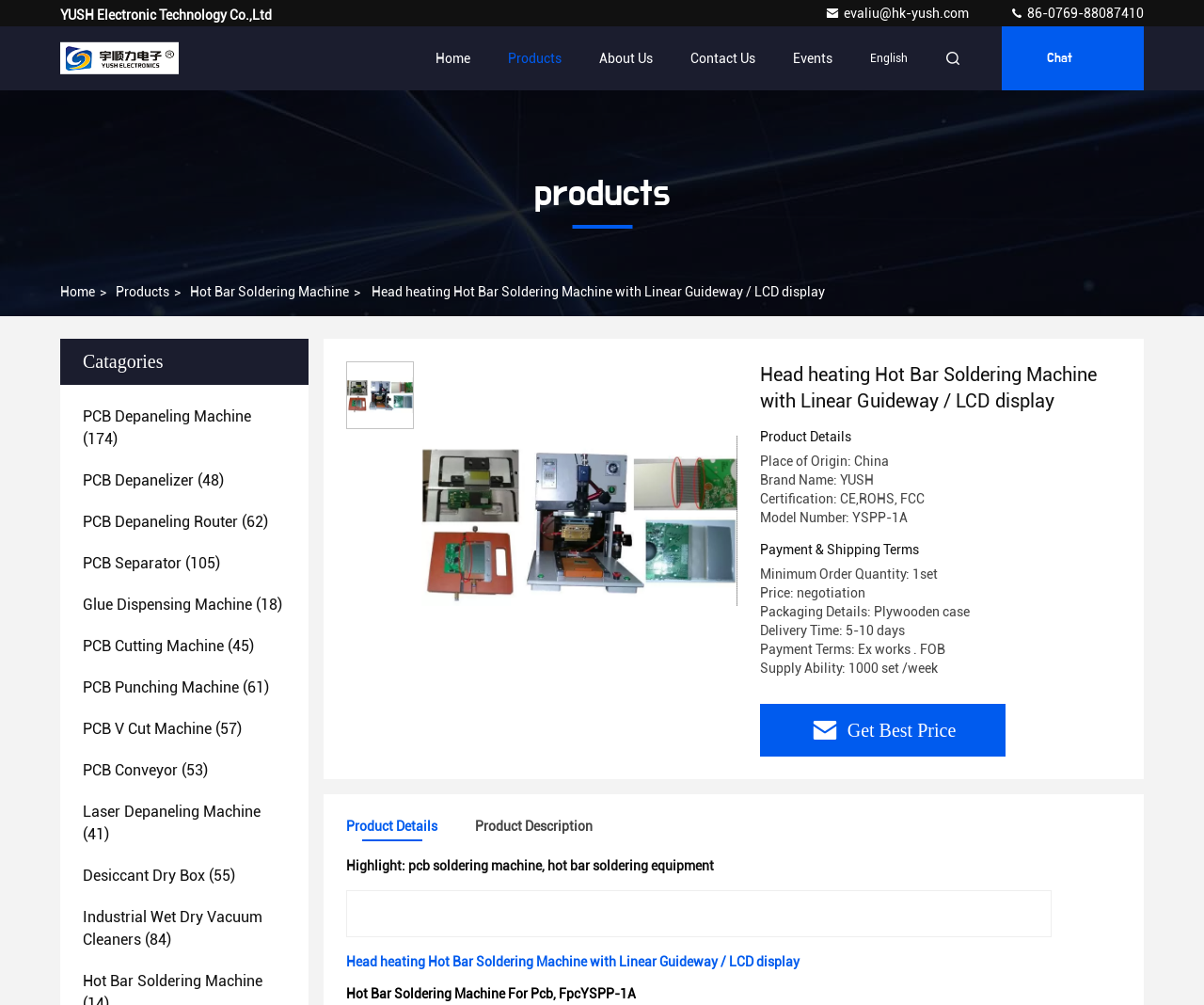Please specify the coordinates of the bounding box for the element that should be clicked to carry out this instruction: "Get the best price". The coordinates must be four float numbers between 0 and 1, formatted as [left, top, right, bottom].

[0.704, 0.716, 0.794, 0.736]